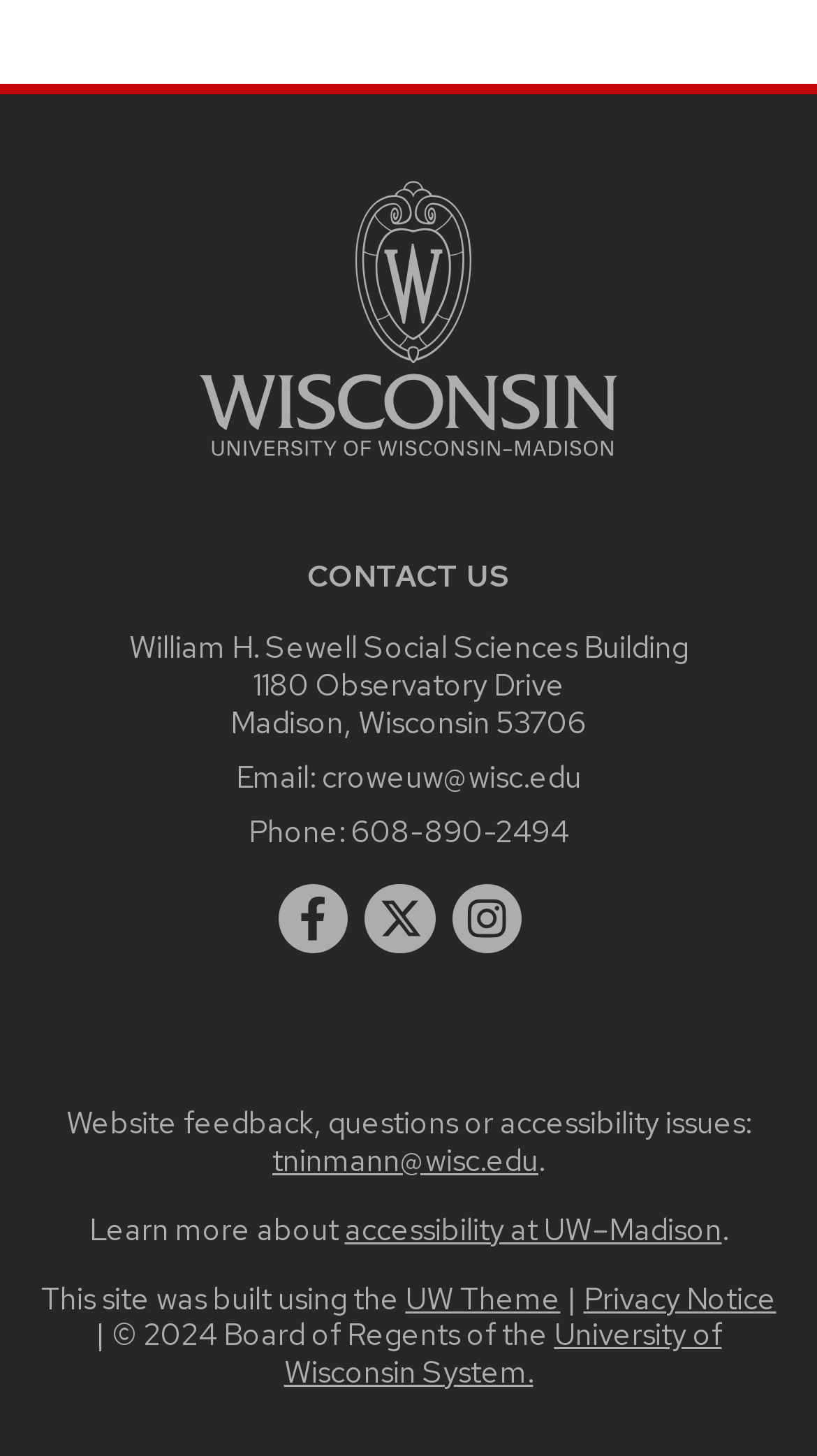Please give a one-word or short phrase response to the following question: 
What is the address of the William H. Sewell Social Sciences Building?

1180 Observatory Drive, Madison, Wisconsin 53706